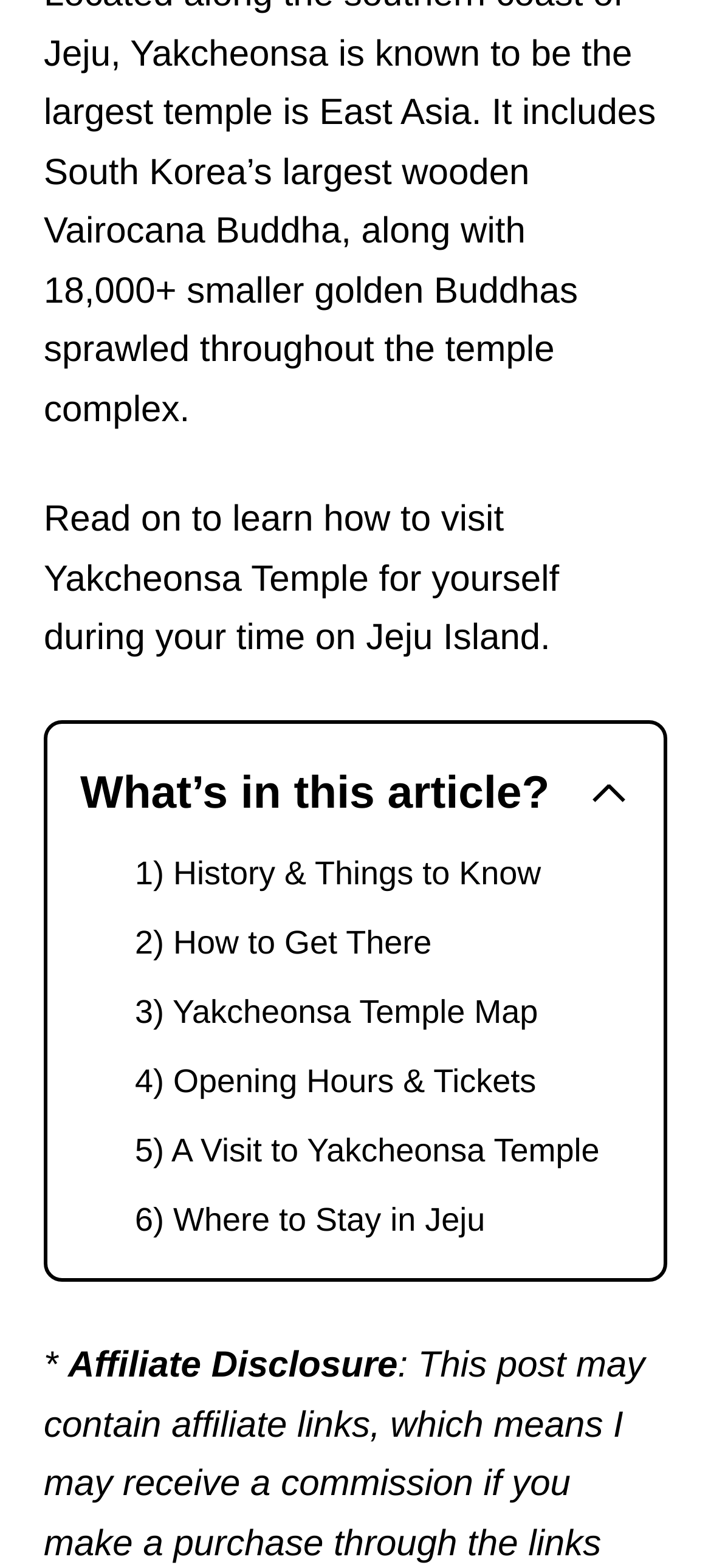Determine the bounding box coordinates (top-left x, top-left y, bottom-right x, bottom-right y) of the UI element described in the following text: 2) How to Get There

[0.19, 0.59, 0.607, 0.613]